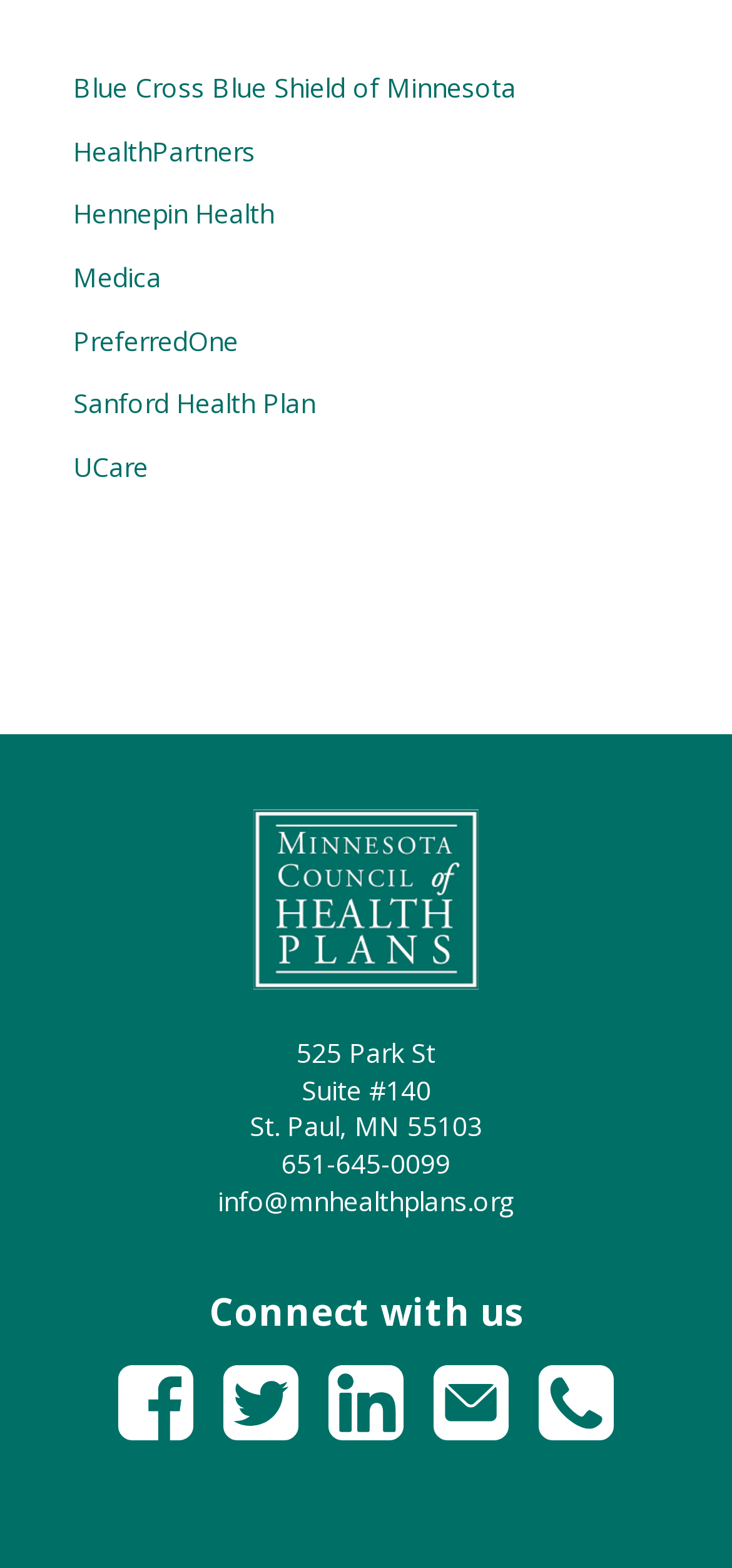How many health plans are listed?
Look at the image and respond with a one-word or short phrase answer.

8